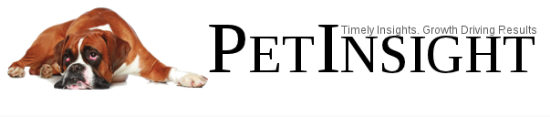Answer in one word or a short phrase: 
What type of dog is in the image?

Boxer